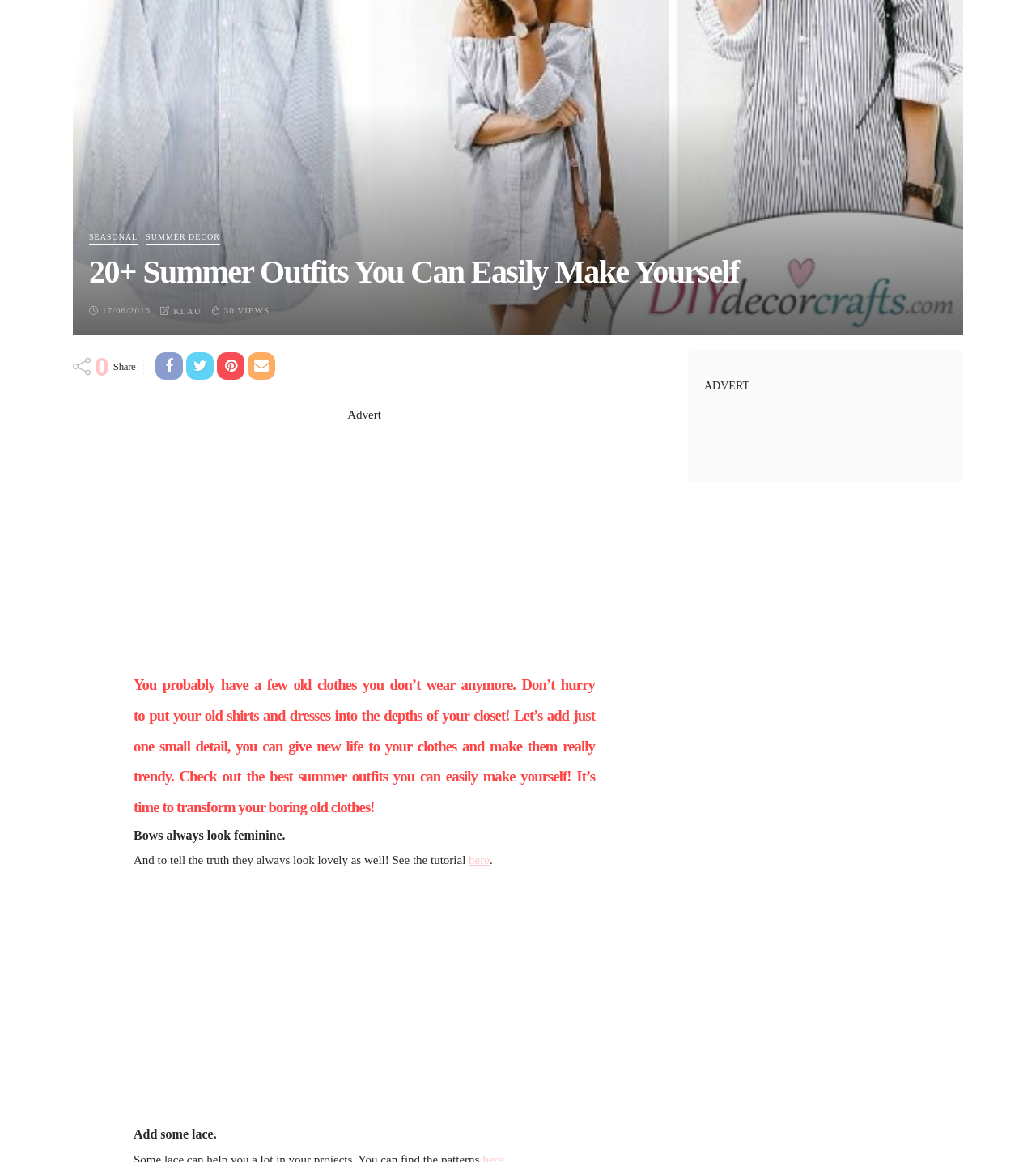Using the element description 30 views, predict the bounding box coordinates for the UI element. Provide the coordinates in (top-left x, top-left y, bottom-right x, bottom-right y) format with values ranging from 0 to 1.

[0.216, 0.26, 0.26, 0.274]